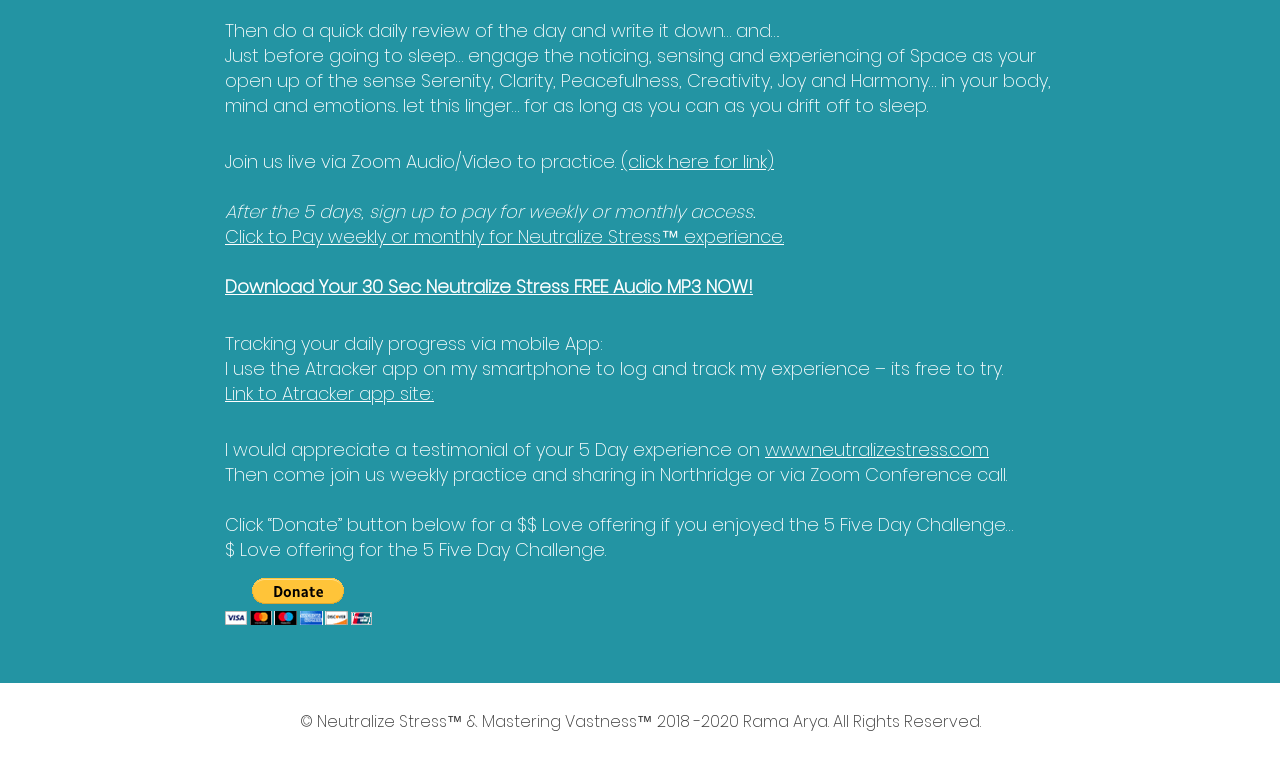Identify the bounding box coordinates for the UI element described as follows: (click here for link). Use the format (top-left x, top-left y, bottom-right x, bottom-right y) and ensure all values are floating point numbers between 0 and 1.

[0.485, 0.196, 0.605, 0.229]